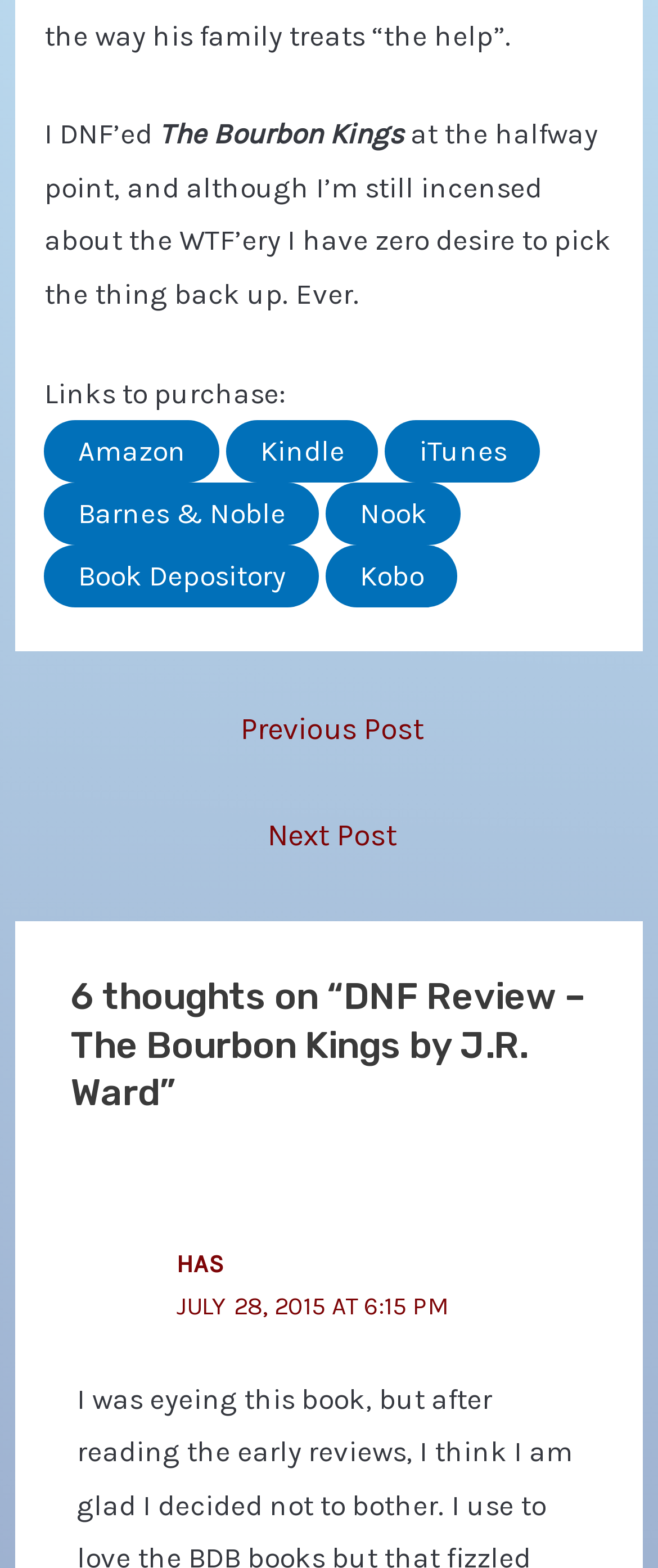Please identify the bounding box coordinates of the region to click in order to complete the task: "View next post". The coordinates must be four float numbers between 0 and 1, specified as [left, top, right, bottom].

[0.029, 0.513, 0.982, 0.558]